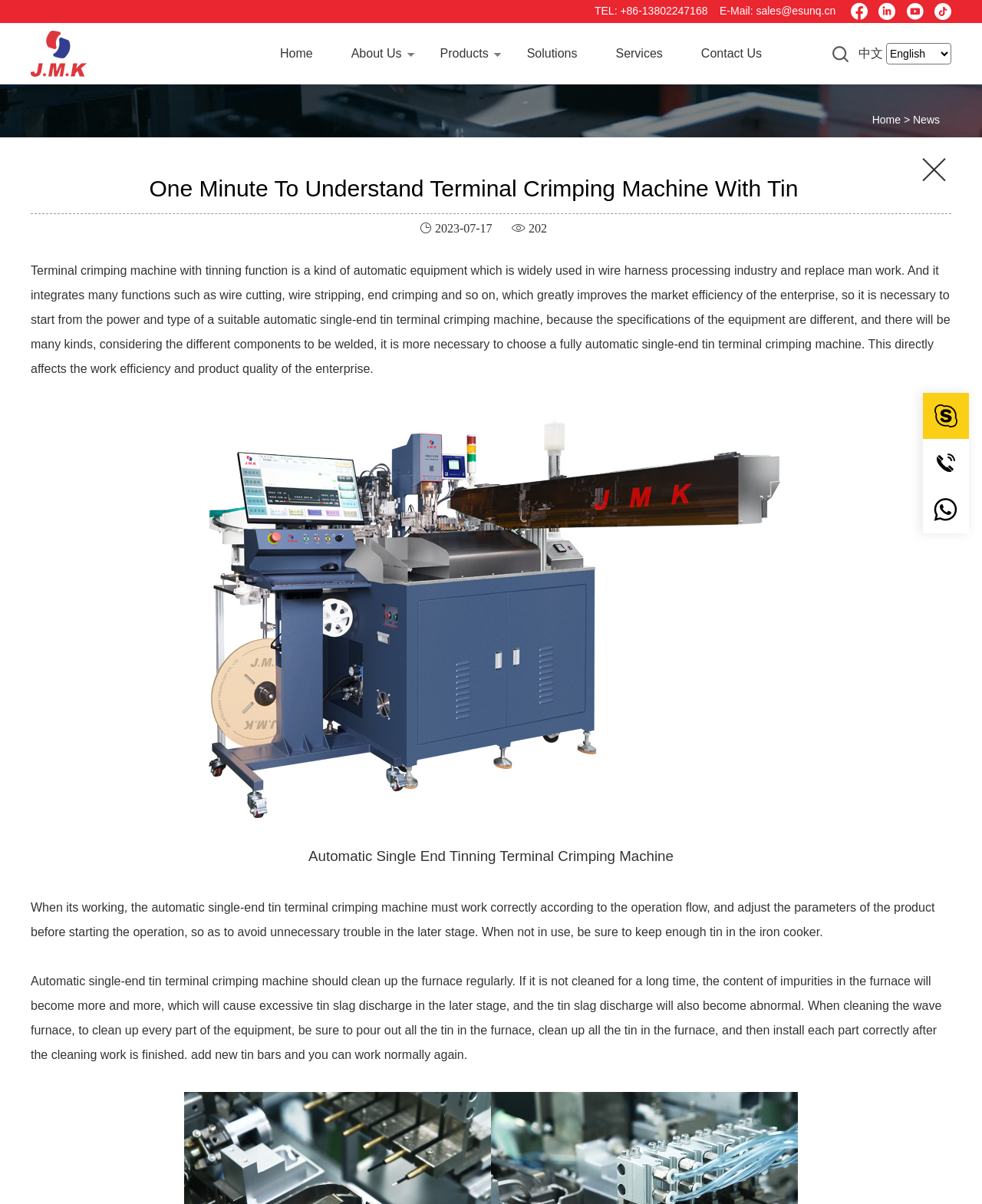From the element description: "alt="terminal crimping machine with tin"", extract the bounding box coordinates of the UI element. The coordinates should be expressed as four float numbers between 0 and 1, in the order [left, top, right, bottom].

[0.188, 0.683, 0.812, 0.694]